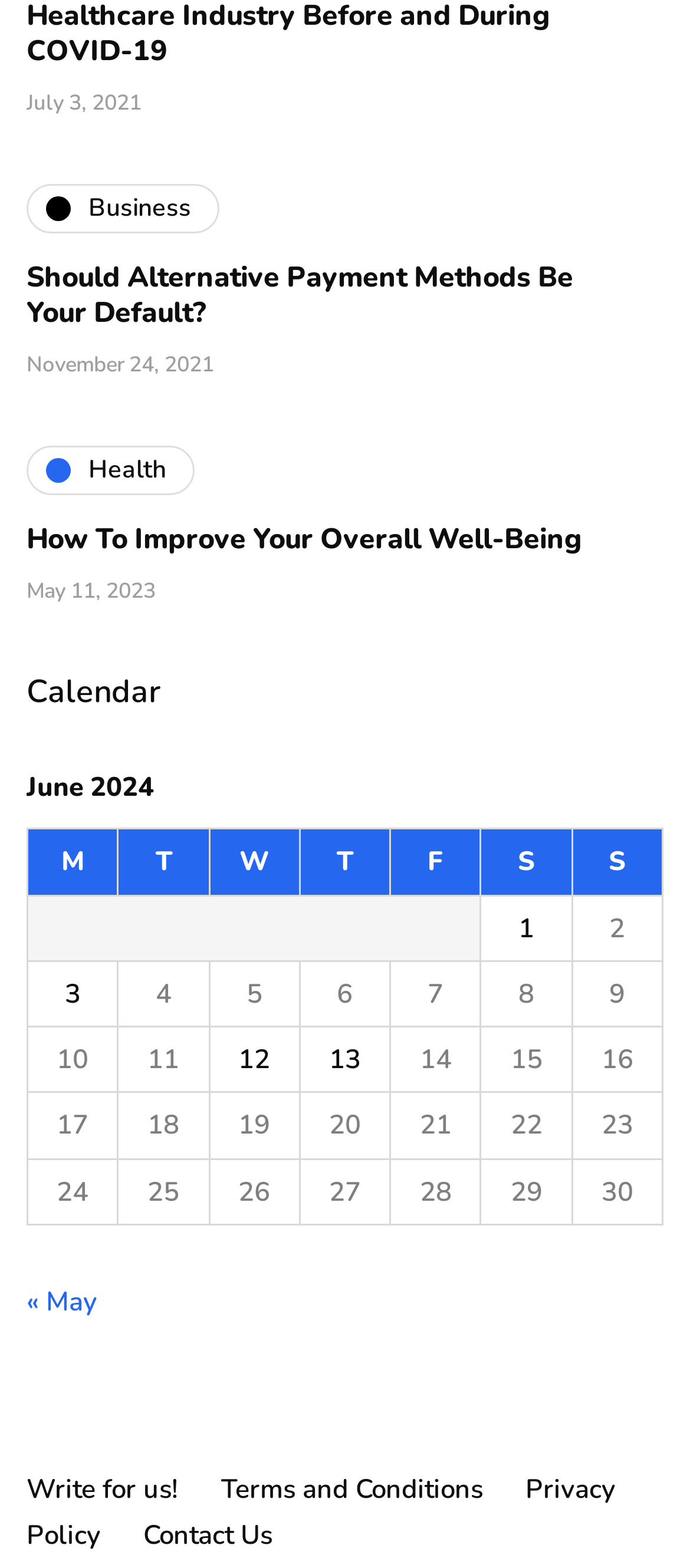Please find the bounding box coordinates of the element that needs to be clicked to perform the following instruction: "View Refund Policy". The bounding box coordinates should be four float numbers between 0 and 1, represented as [left, top, right, bottom].

None